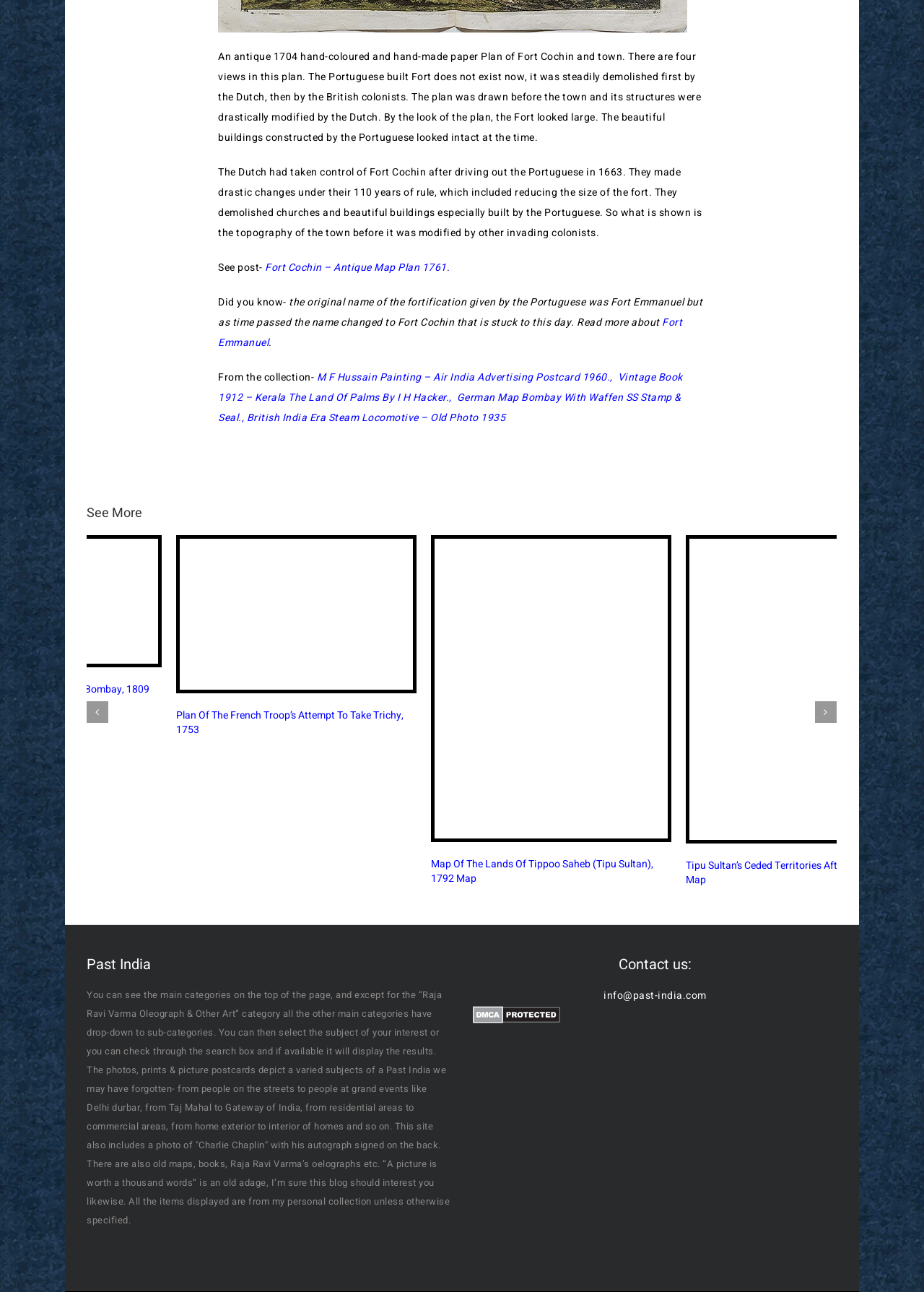Find the bounding box coordinates of the element I should click to carry out the following instruction: "Read more about Fort Emmanuel".

[0.236, 0.244, 0.738, 0.271]